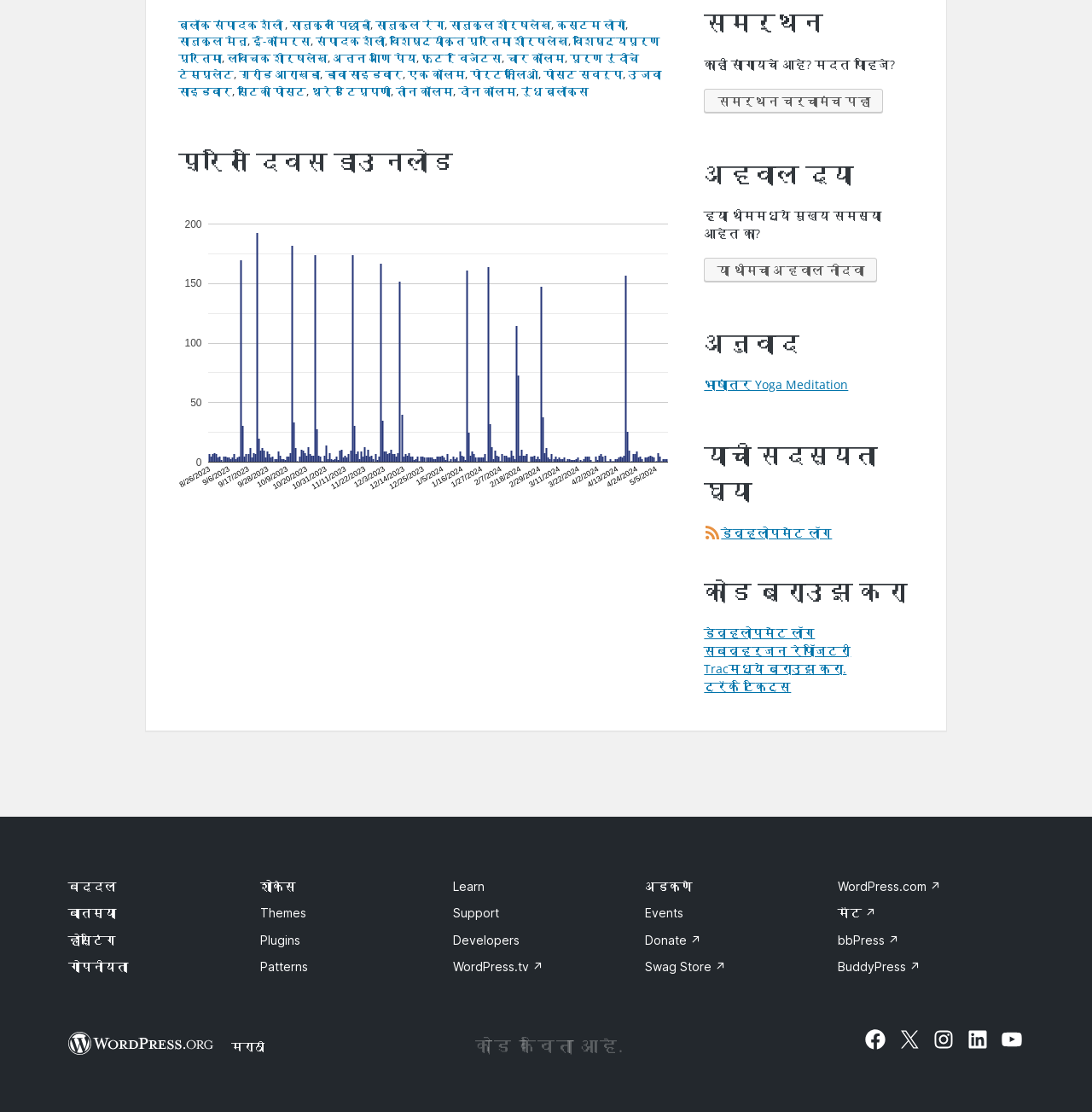What is the translation option?
Could you please answer the question thoroughly and with as much detail as possible?

There is a link with the text 'भाषांतर Yoga Meditation' which translates to 'Translate Yoga Meditation' in English, indicating that it is a translation option.